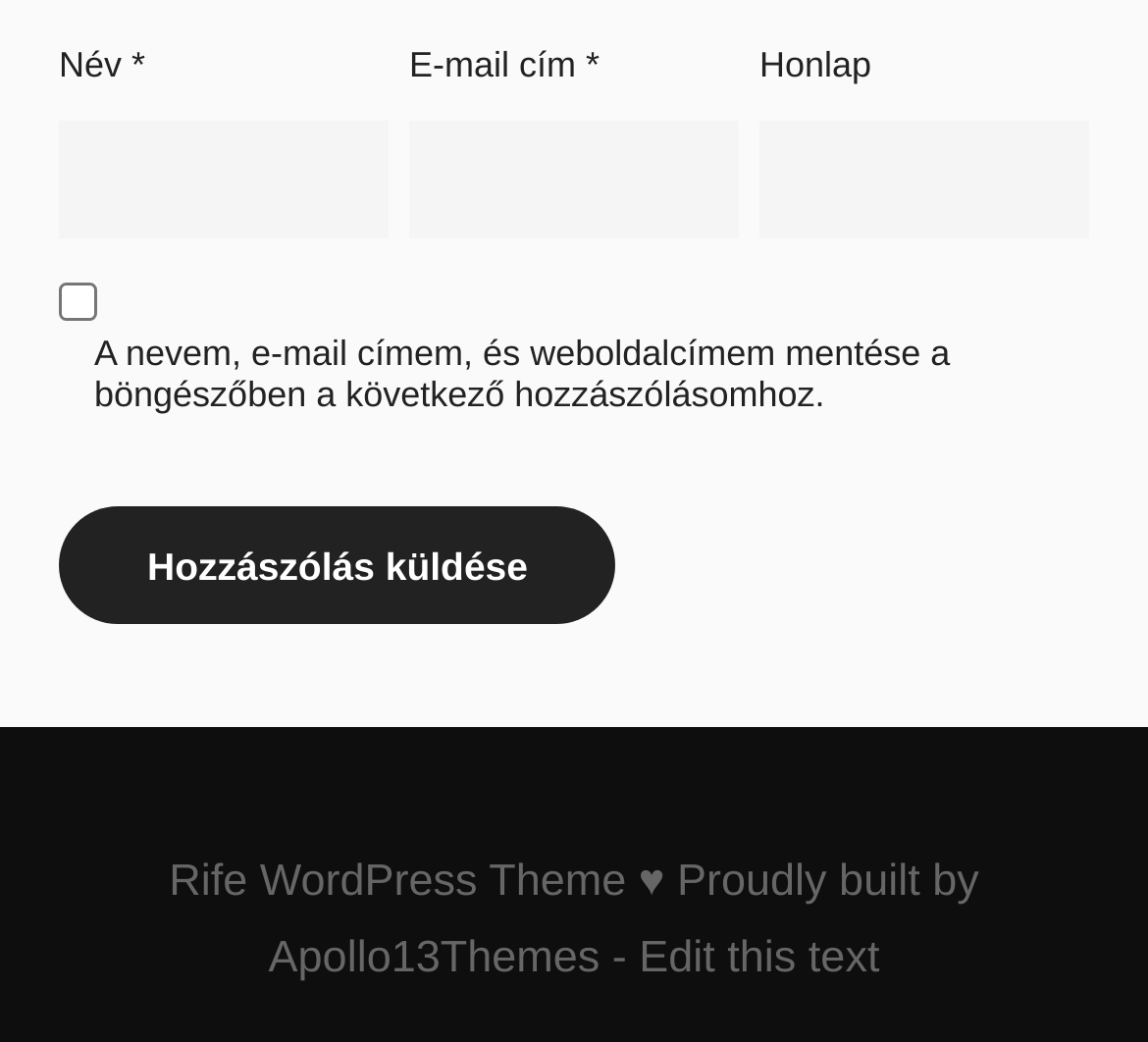Using the information in the image, could you please answer the following question in detail:
What is the button used for?

The button has a text 'Hozzászólás küldése' which translates to 'Send comment'. Therefore, the button is used to send a comment.